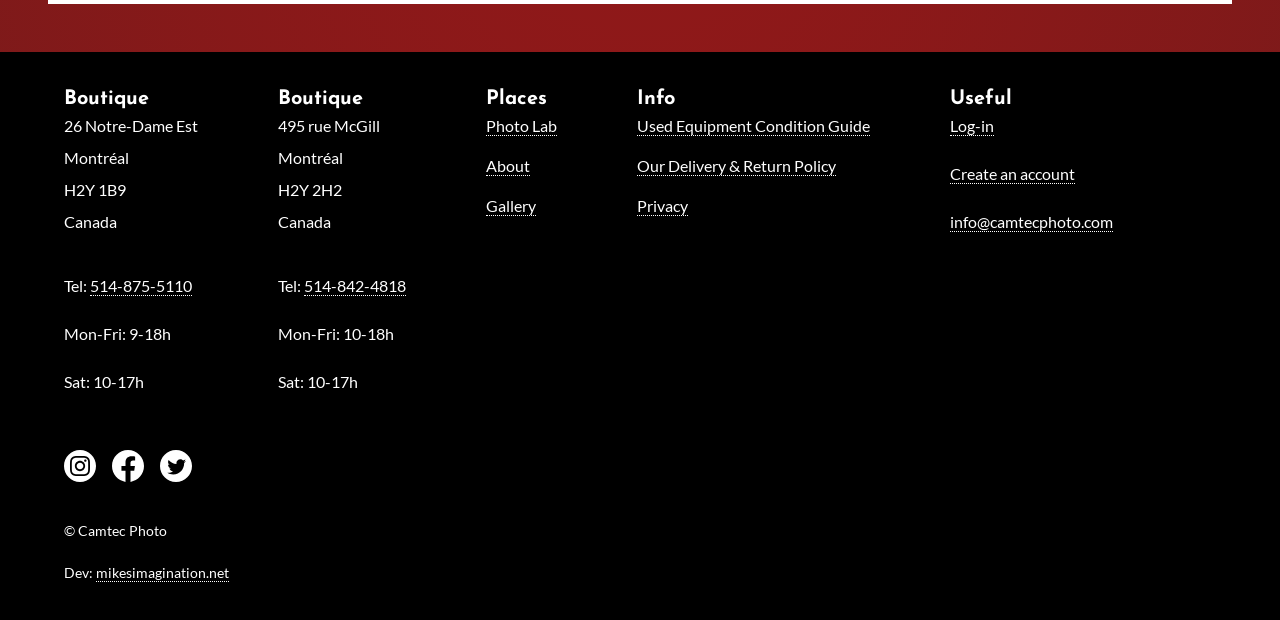Please specify the bounding box coordinates for the clickable region that will help you carry out the instruction: "Click the '514-875-5110' phone number".

[0.07, 0.445, 0.15, 0.477]